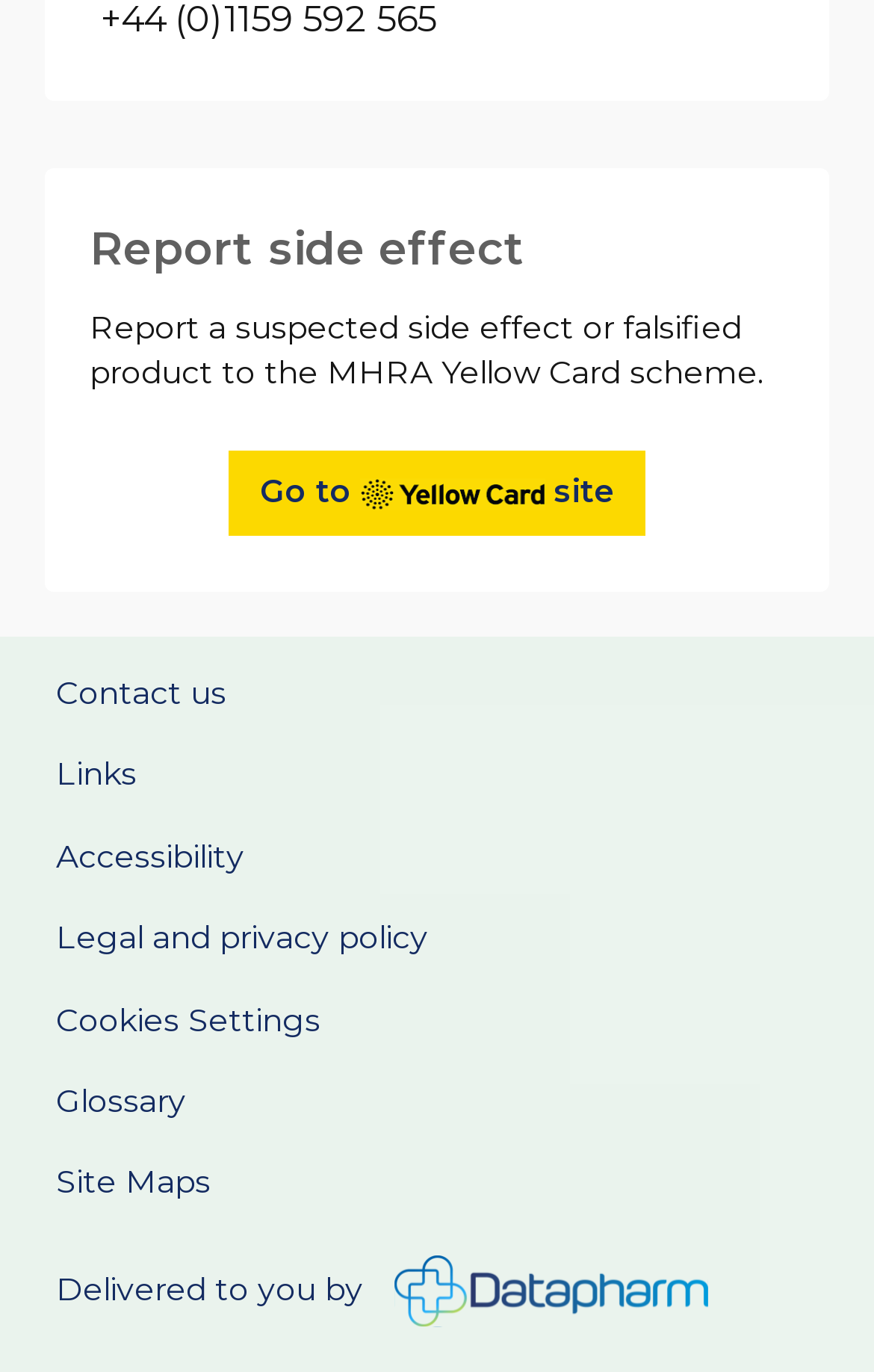Please identify the coordinates of the bounding box that should be clicked to fulfill this instruction: "Contact via email".

None